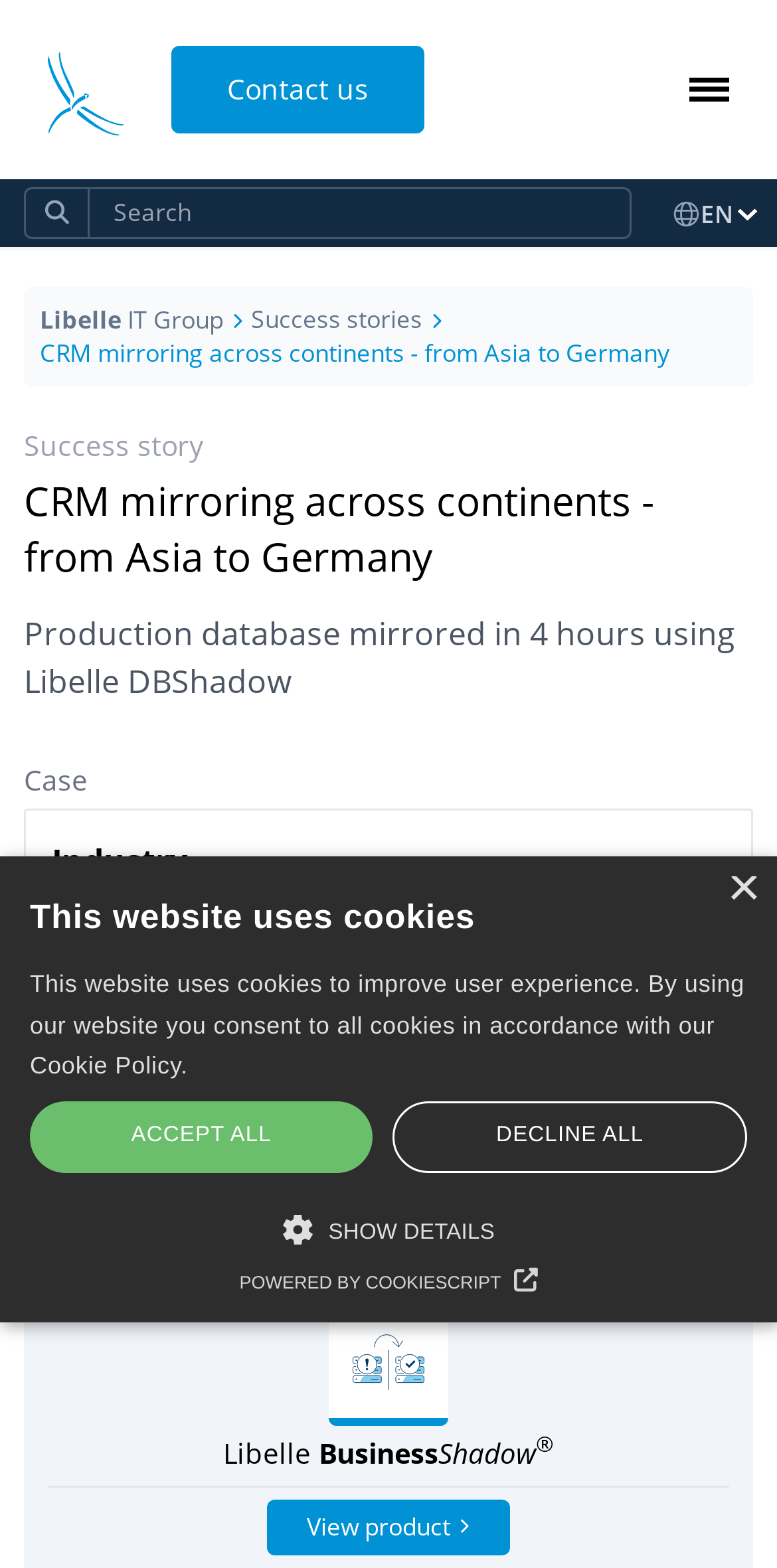Bounding box coordinates should be provided in the format (top-left x, top-left y, bottom-right x, bottom-right y) with all values between 0 and 1. Identify the bounding box for this UI element: Libelle IT Group

[0.051, 0.193, 0.287, 0.214]